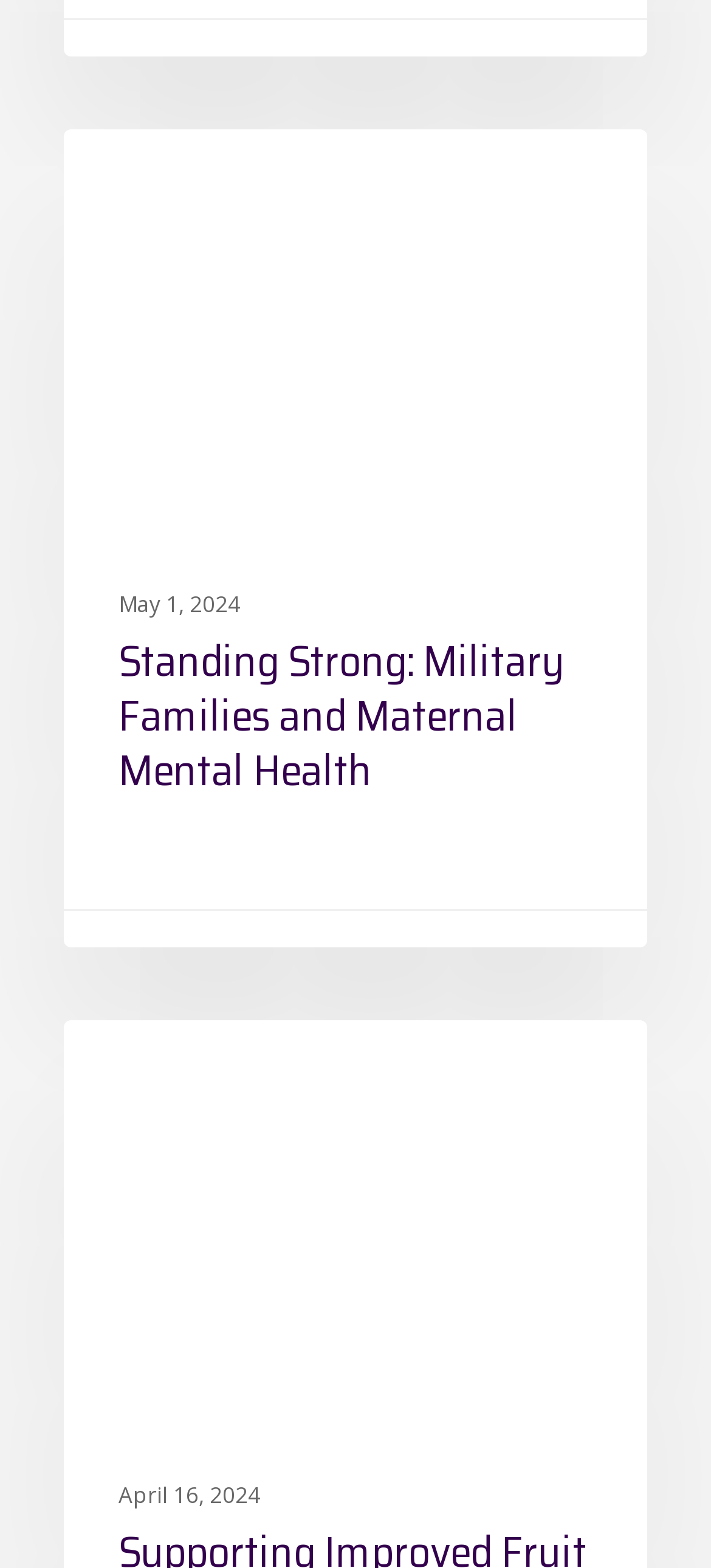Reply to the question with a single word or phrase:
What is the topic of the second article?

Fresh produce